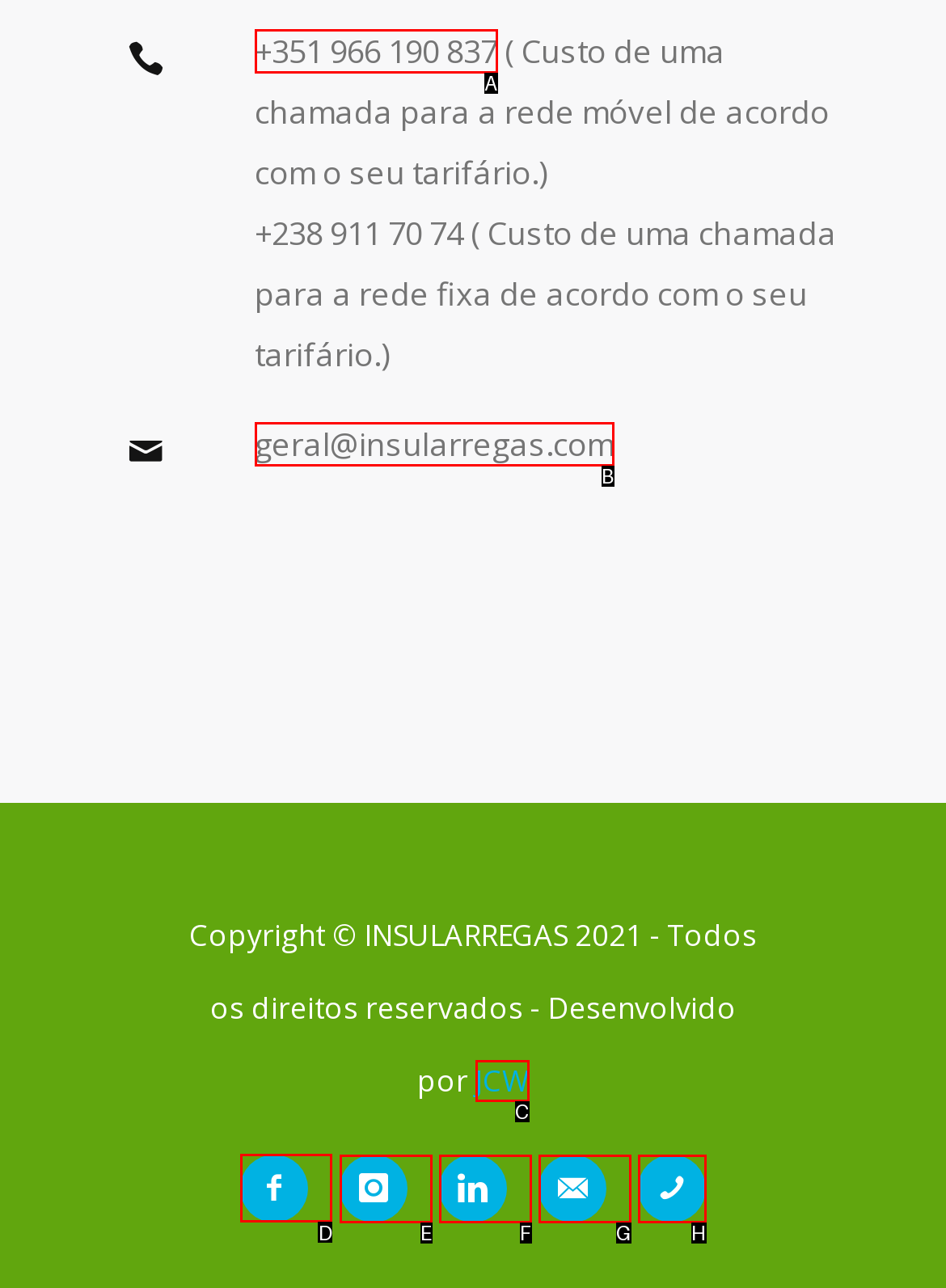Please identify the correct UI element to click for the task: Enter email address Respond with the letter of the appropriate option.

None